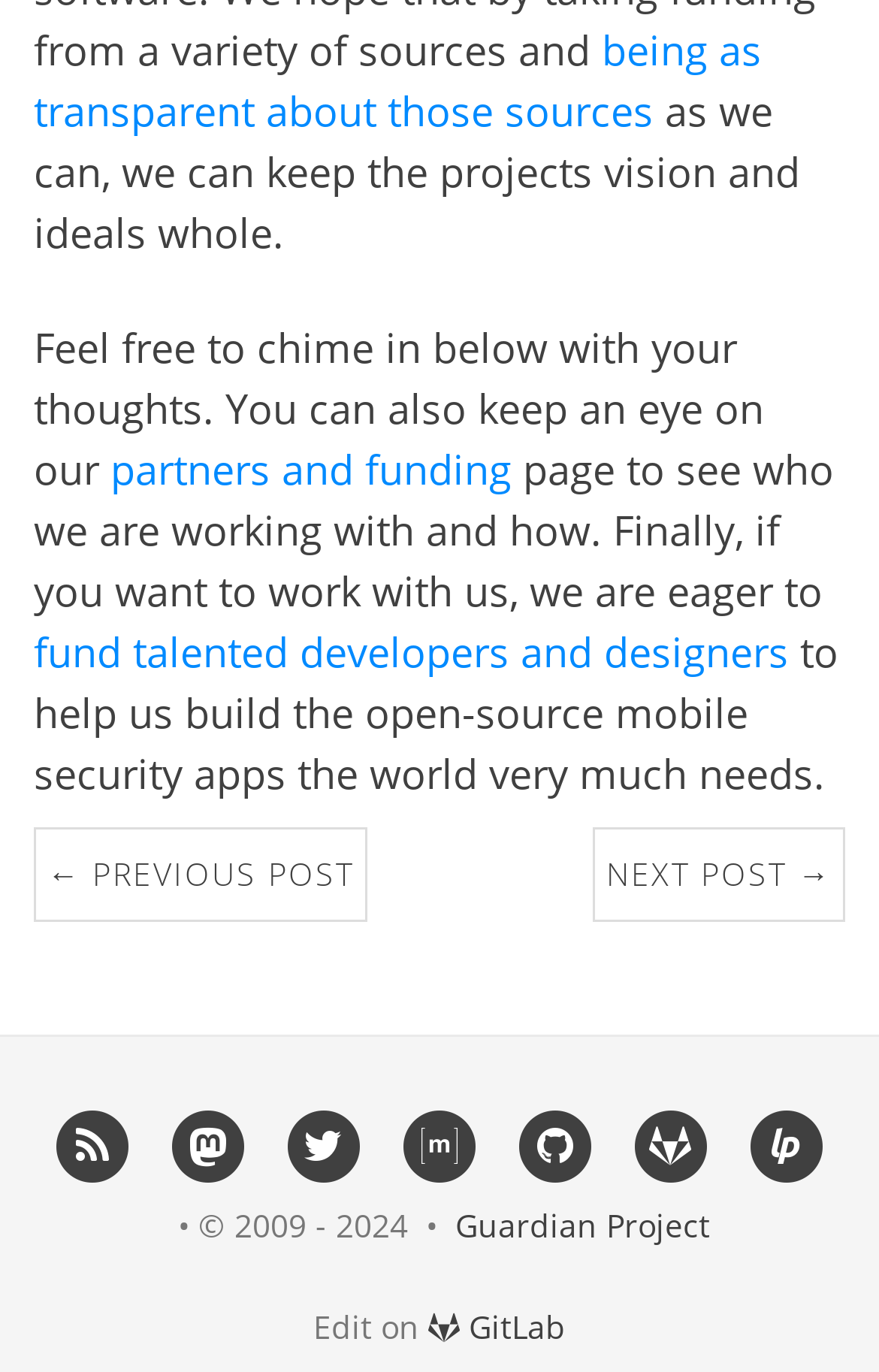Please specify the bounding box coordinates of the element that should be clicked to execute the given instruction: 'Go to the next post'. Ensure the coordinates are four float numbers between 0 and 1, expressed as [left, top, right, bottom].

[0.674, 0.603, 0.962, 0.672]